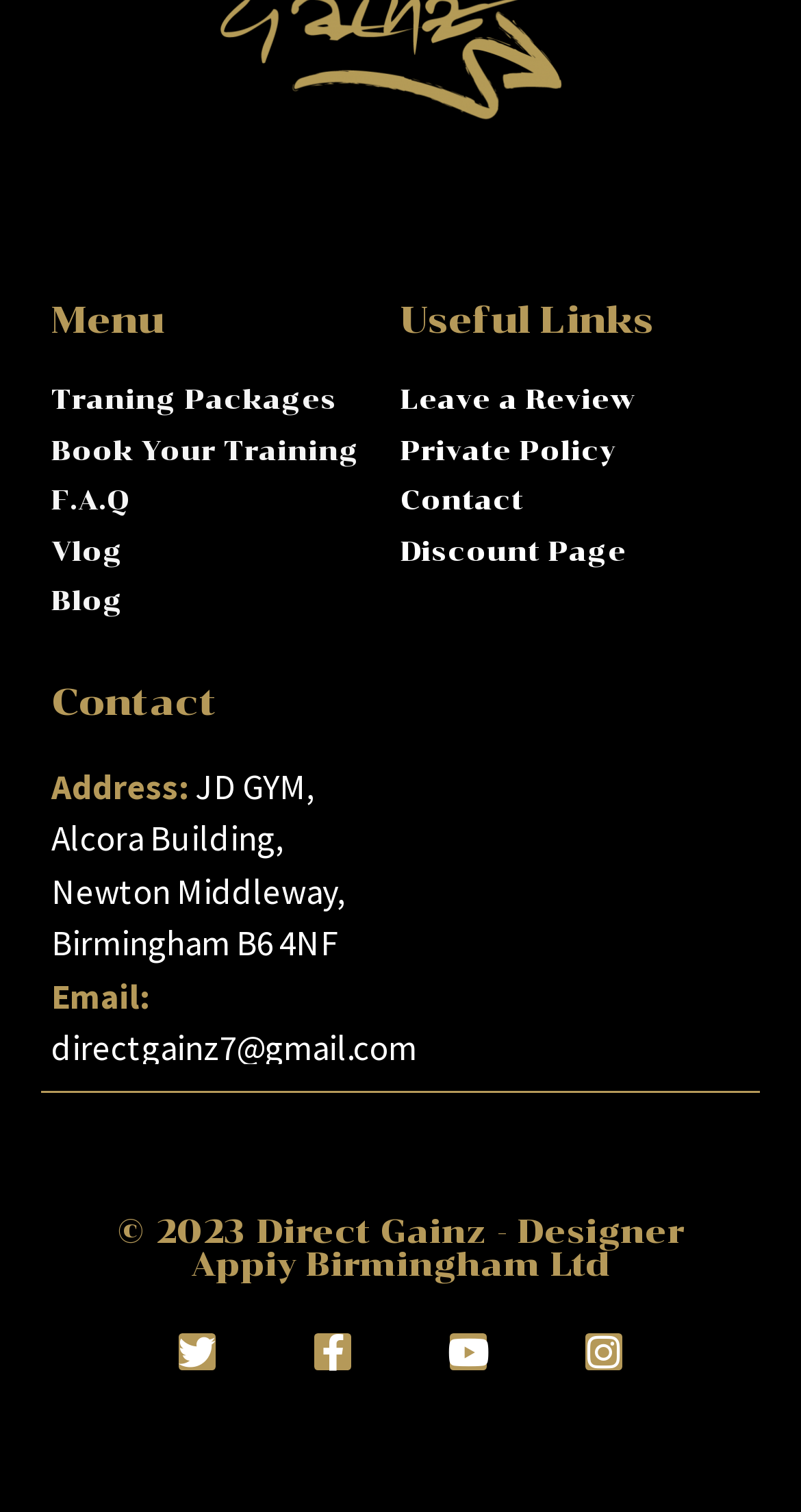Determine the bounding box coordinates of the UI element described by: "Facebook-f".

[0.392, 0.882, 0.438, 0.907]